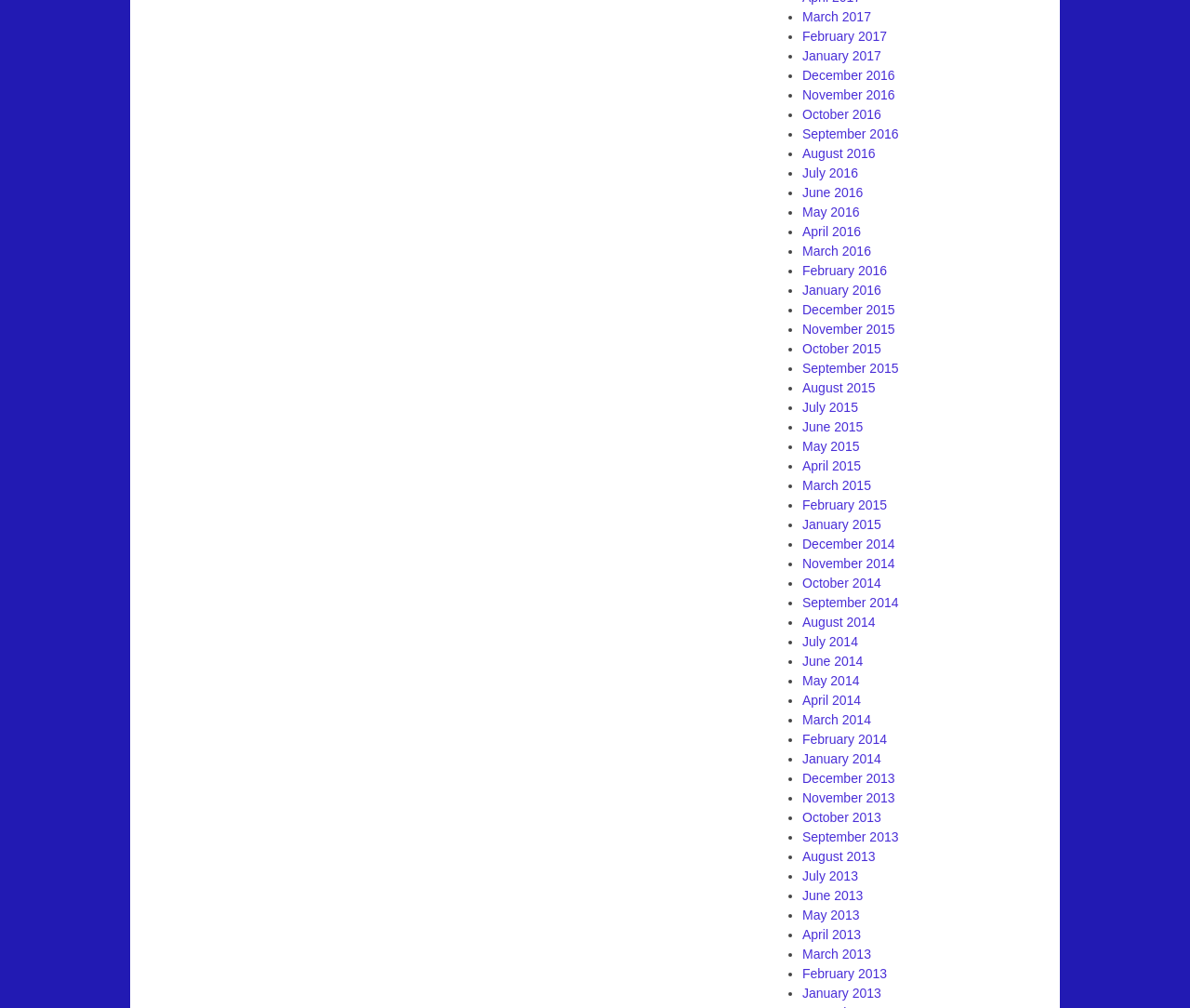Please identify the bounding box coordinates of the clickable element to fulfill the following instruction: "View January 2015". The coordinates should be four float numbers between 0 and 1, i.e., [left, top, right, bottom].

[0.674, 0.513, 0.741, 0.527]